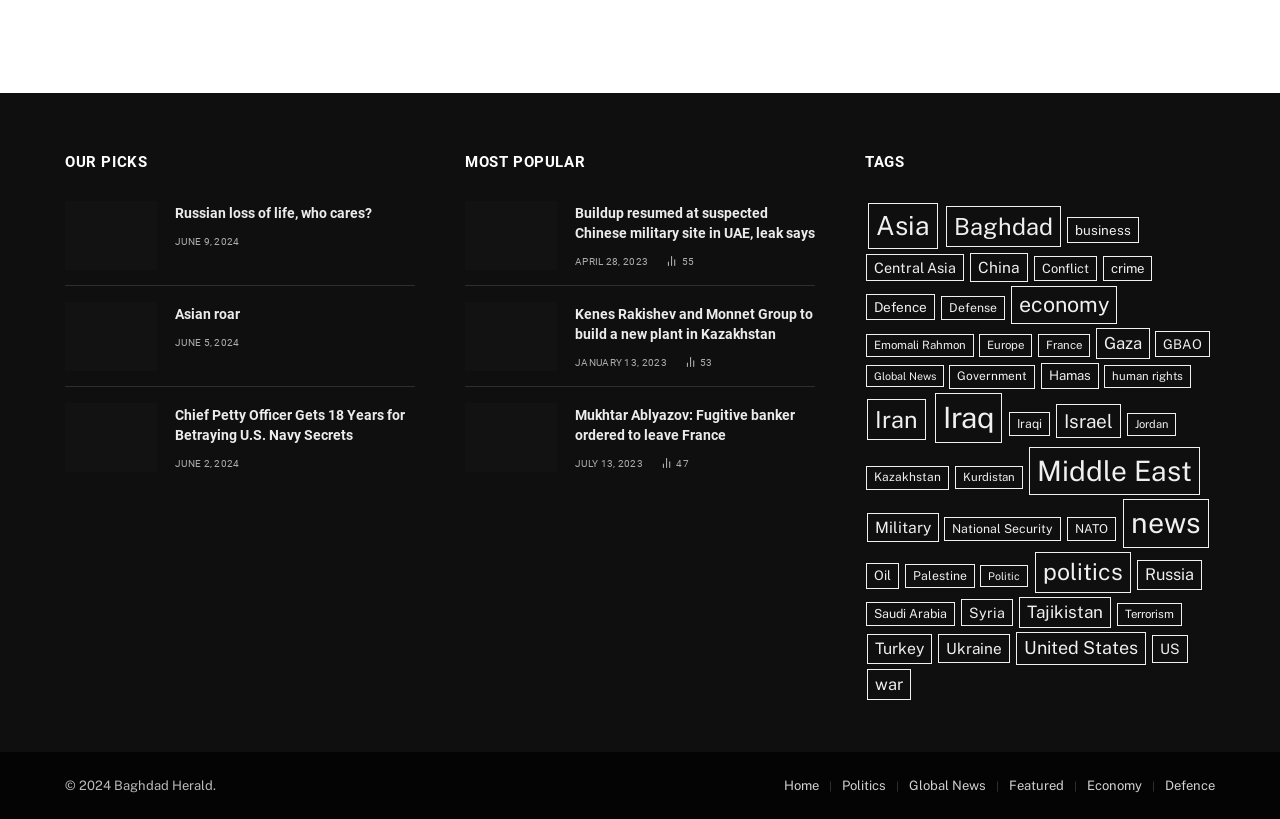Show the bounding box coordinates of the element that should be clicked to complete the task: "Read 'Buildup resumed at suspected Chinese military site in UAE, leak says' article".

[0.363, 0.246, 0.637, 0.33]